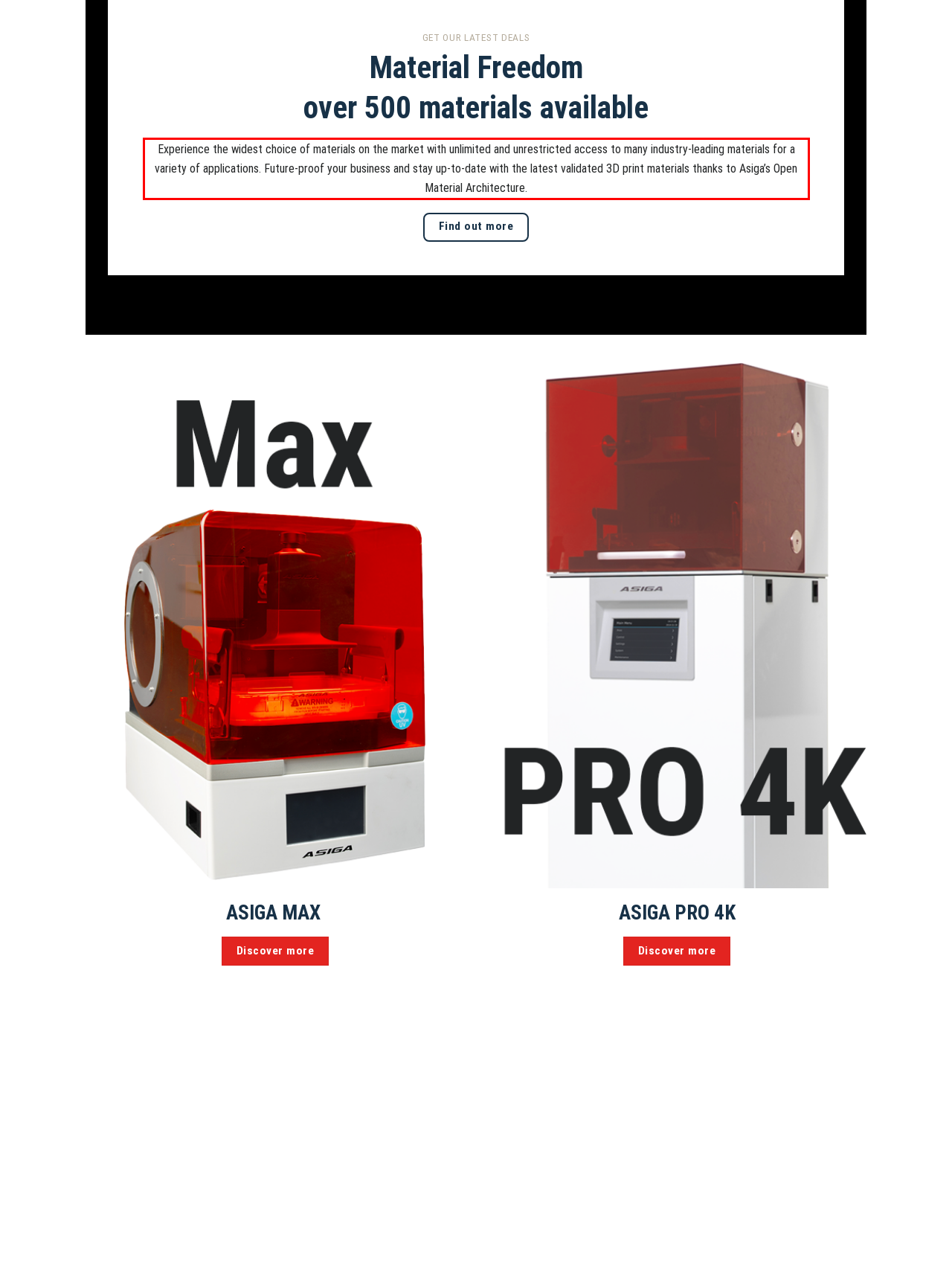View the screenshot of the webpage and identify the UI element surrounded by a red bounding box. Extract the text contained within this red bounding box.

Experience the widest choice of materials on the market with unlimited and unrestricted access to many industry-leading materials for a variety of applications. Future-proof your business and stay up-to-date with the latest validated 3D print materials thanks to Asiga’s Open Material Architecture.